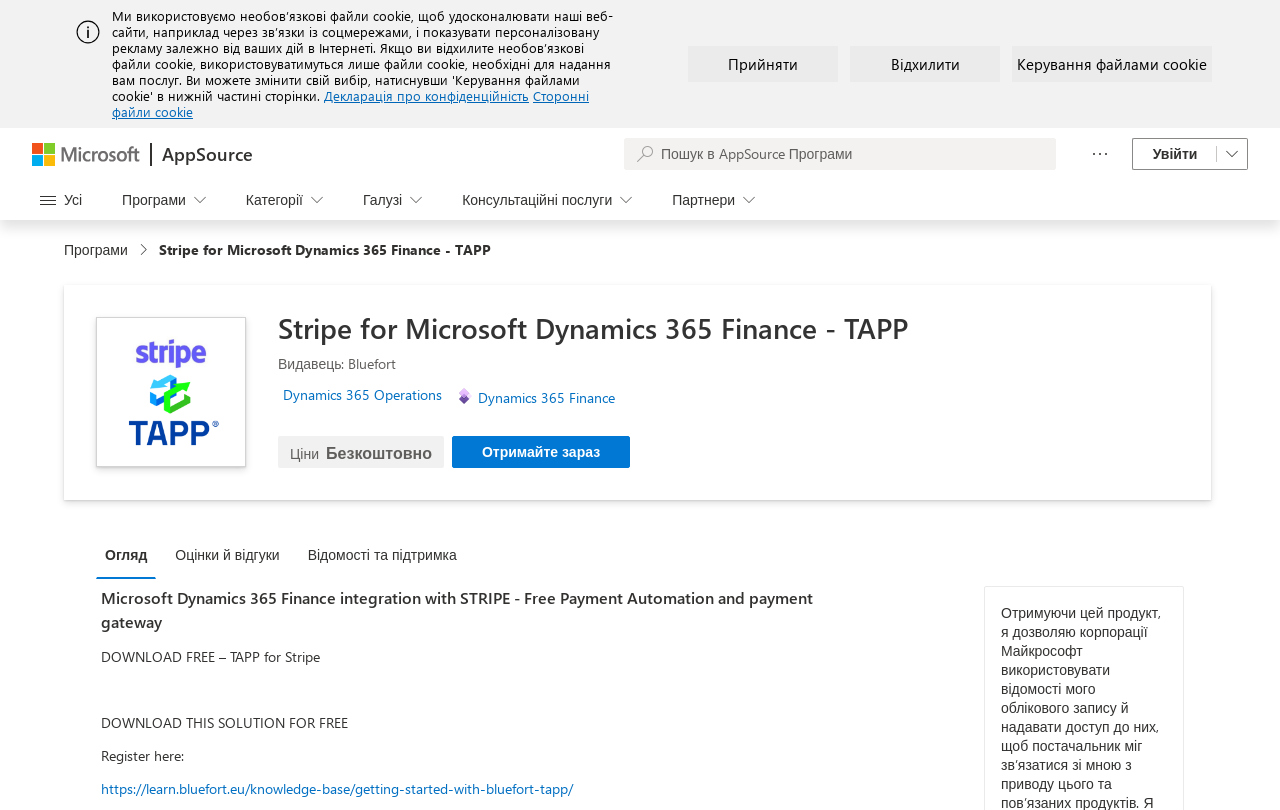Describe all the visual and textual components of the webpage comprehensively.

The webpage is about Microsoft Dynamics 365 Finance integration with STRIPE, a free payment automation and payment gateway. At the top, there is an alert message with an image on the left side. Below the alert, there are three buttons: "Прийняти" (Accept), "Відхилити" (Decline), and "Керування файлами cookie" (Cookie Management).

On the top-left corner, there is a link to "Microsoft" with an image next to it. Below this link, there is a search bar with a disabled search box. On the right side of the search bar, there is a button "Докладніше" (More).

The main content of the webpage is divided into sections. On the left side, there are several buttons: "Кнопка "Відкрити всі панелі"" (Open All Panels), "Програми" (Programs), "Категорії" (Categories), "Галузі" (Industries), "Консультаційні послуги" (Consulting Services), and "Партнери" (Partners).

In the middle section, there is a navigation menu with breadcrumbs, showing the current location as "Програми link breadcrumb region". Below the navigation menu, there is an image of "Stripe for Microsoft Dynamics 365 Finance - TAPP" with a heading and a subheading "Видавець: Bluefort" (Publisher: Bluefort).

The main content section has several links, including "Dynamics 365 Operations" and "Dynamics 365 Finance". There is also a pricing section with a "Ціни" (Prices) heading and a "Безкоштовно" (Free) label. A prominent "Отримайте зараз" (Get Now) button is displayed below the pricing section.

The webpage also has a tab section with four tabs: "Огляд" (Overview), "Оцінки й відгуки" (Ratings and Reviews), "Відомості та підтримка" (Details and Support), and an unnamed tab. The "Огляд" tab is selected by default.

At the bottom of the webpage, there is a heading with the title "Microsoft Dynamics 365 Finance integration with STRIPE - Free Payment Automation and payment gateway". Below this heading, there are several static text sections, including "DOWNLOAD FREE – TAPP for Stripe", "DOWNLOAD THIS SOLUTION FOR FREE", and "Register here:". A link to "https://learn.bluefort